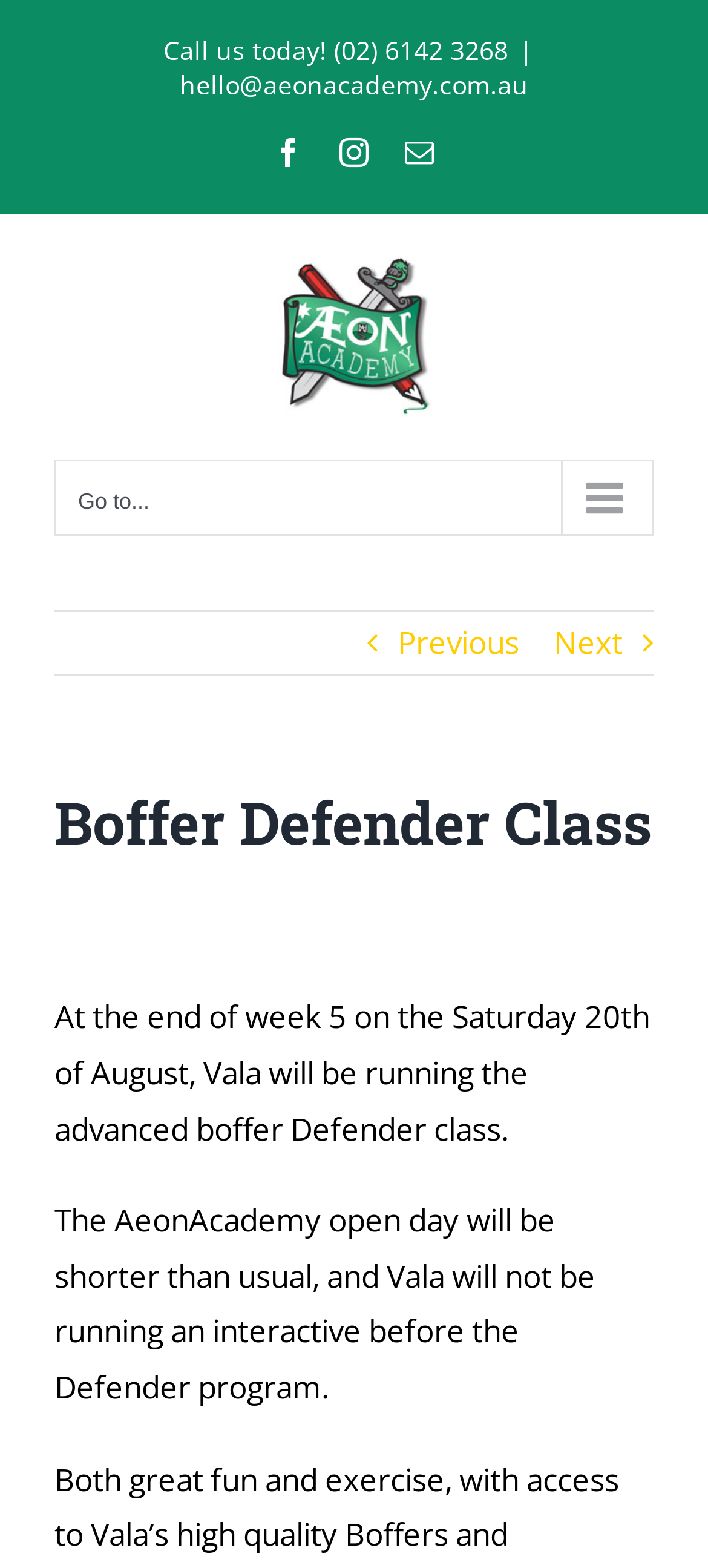What is the name of the person running the Defender class?
Your answer should be a single word or phrase derived from the screenshot.

Vala